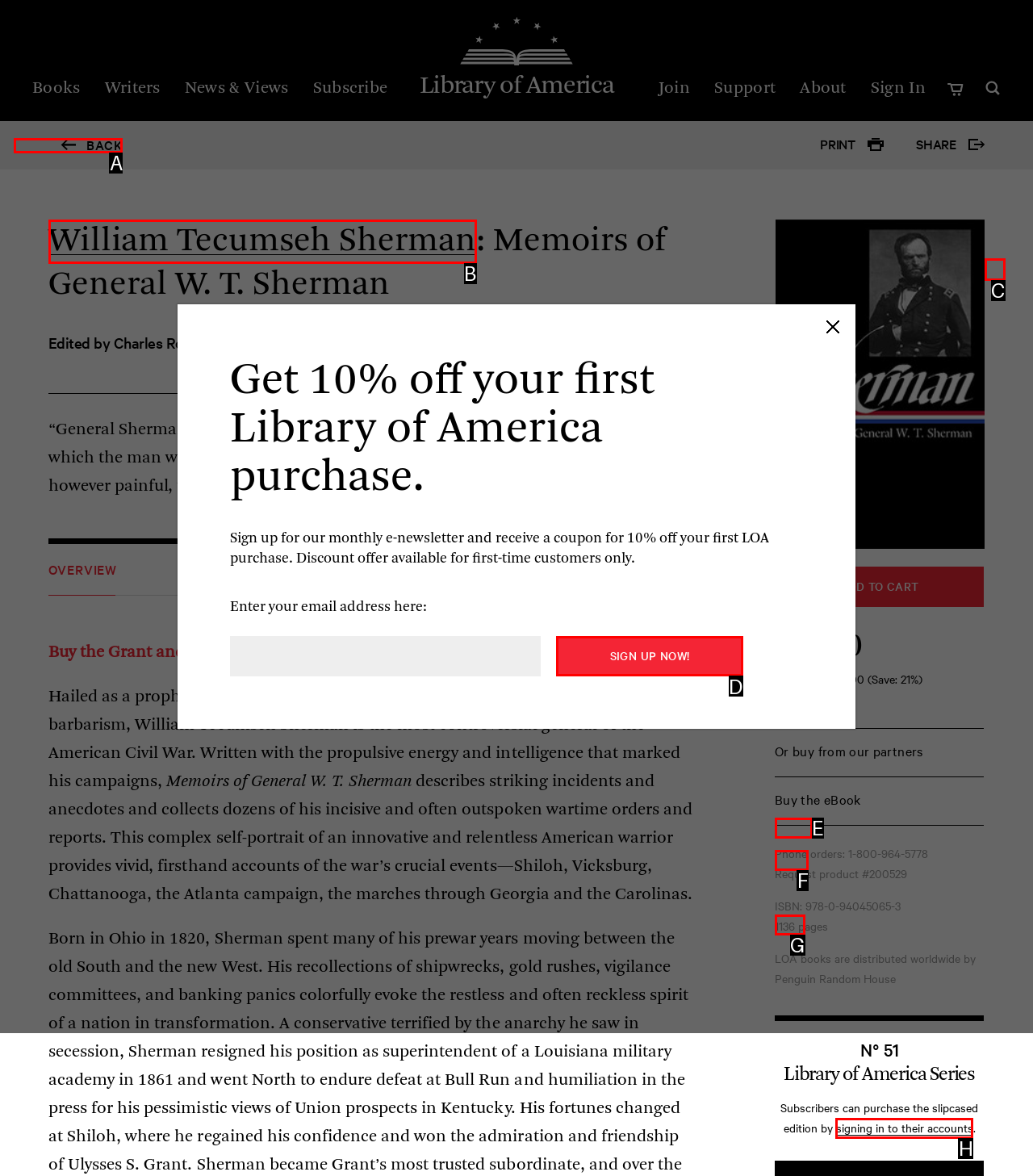Which HTML element should be clicked to complete the following task: Sign up for the newsletter?
Answer with the letter corresponding to the correct choice.

D